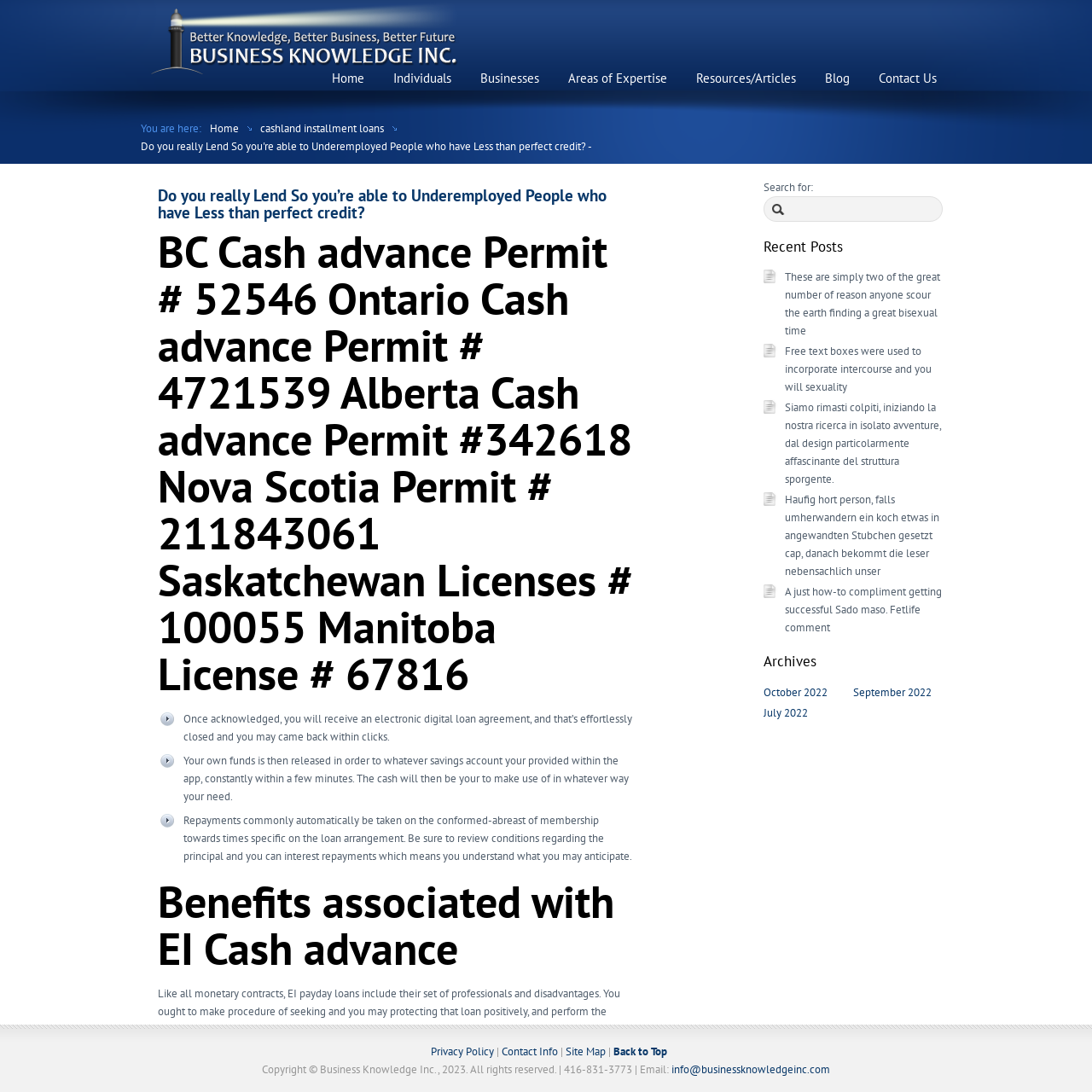What is the benefit of EI cash advance?
Kindly give a detailed and elaborate answer to the question.

I found the heading 'Benefits associated with EI Cash advance' but there is no specific text explaining the benefits, so I couldn't find a clear answer.